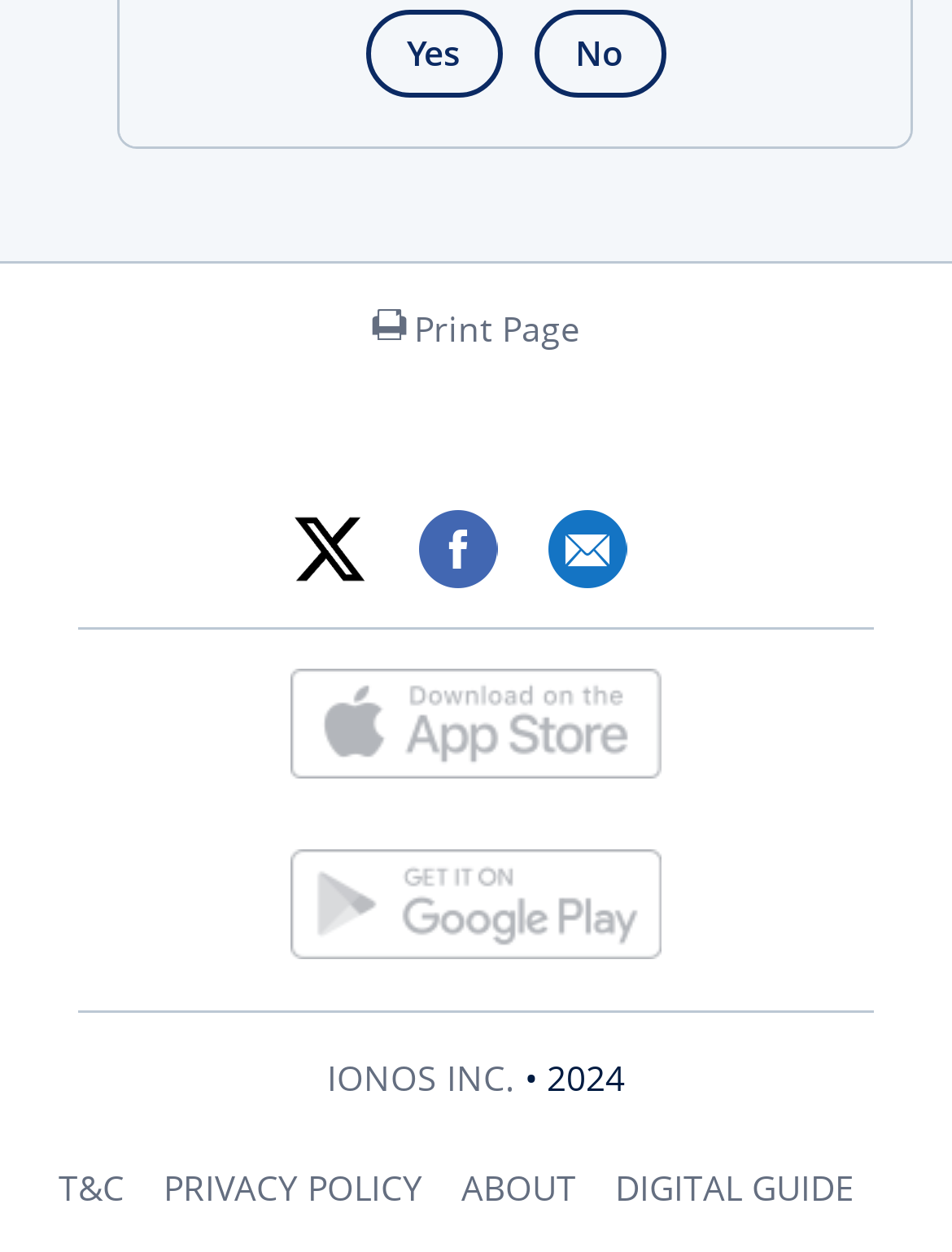What is the purpose of the icon with the 'X' symbol?
Please use the visual content to give a single word or phrase answer.

Close